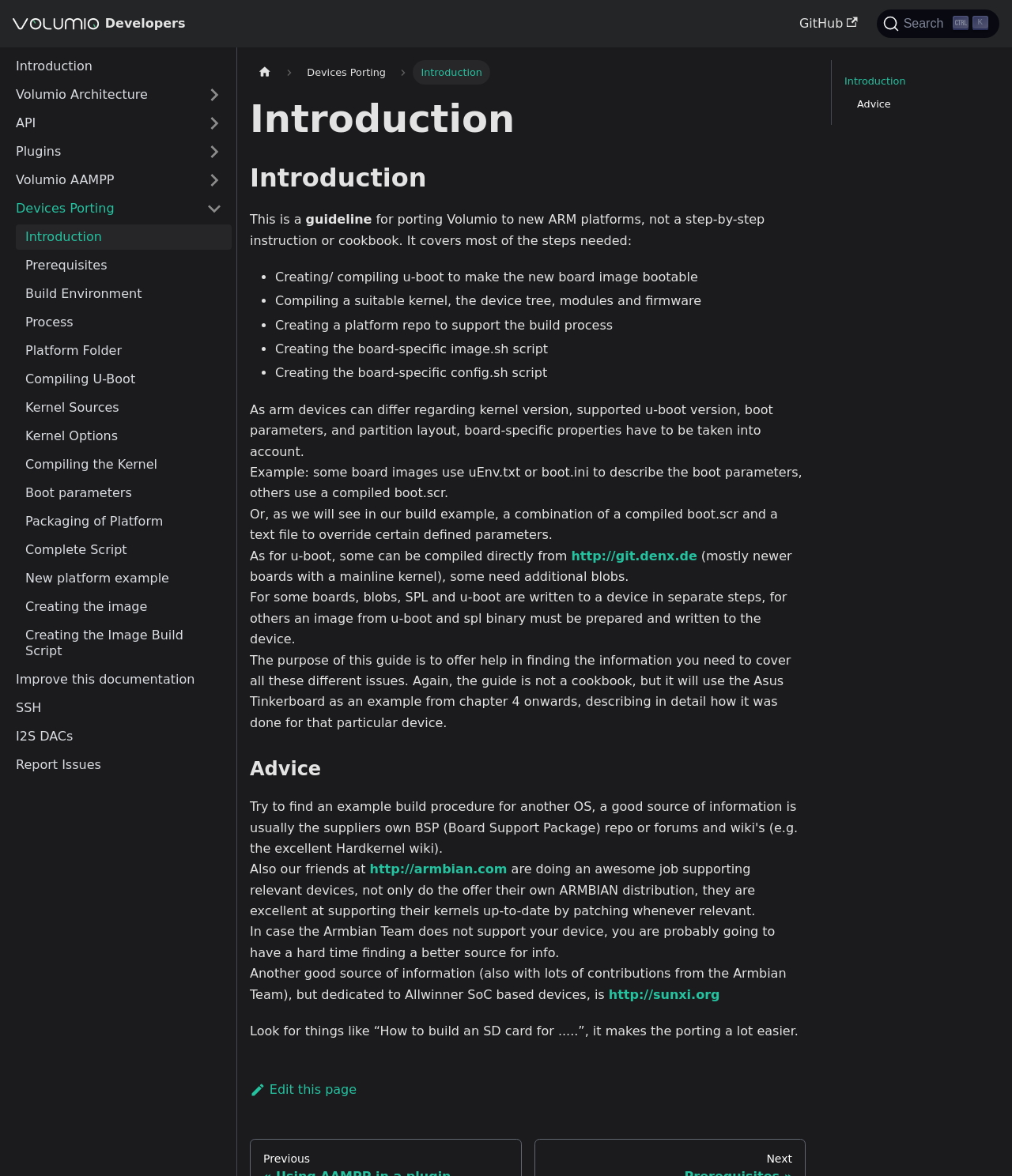Could you specify the bounding box coordinates for the clickable section to complete the following instruction: "Edit this page"?

[0.247, 0.92, 0.352, 0.933]